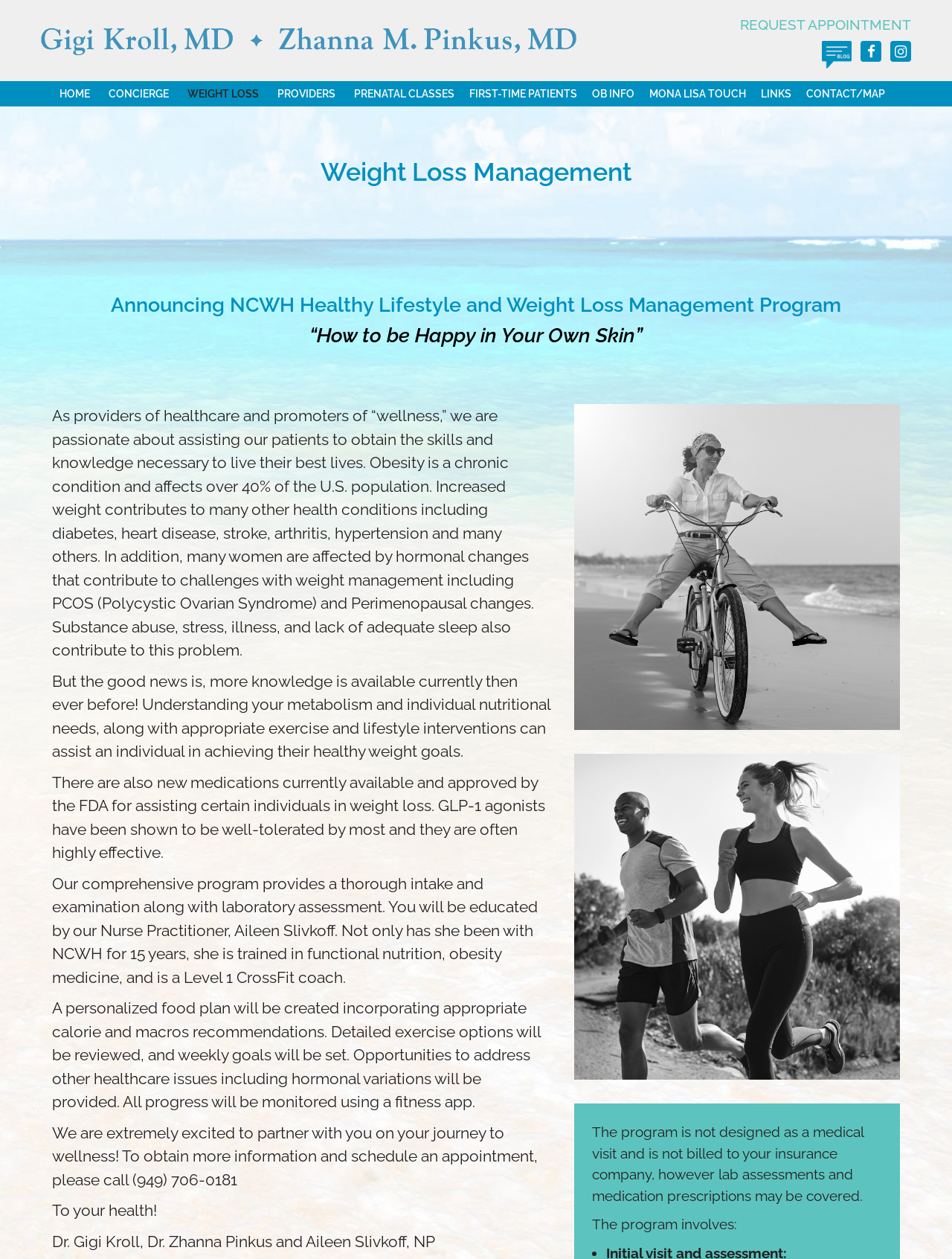What is the percentage of the U.S. population affected by obesity?
Look at the screenshot and respond with one word or a short phrase.

over 40%